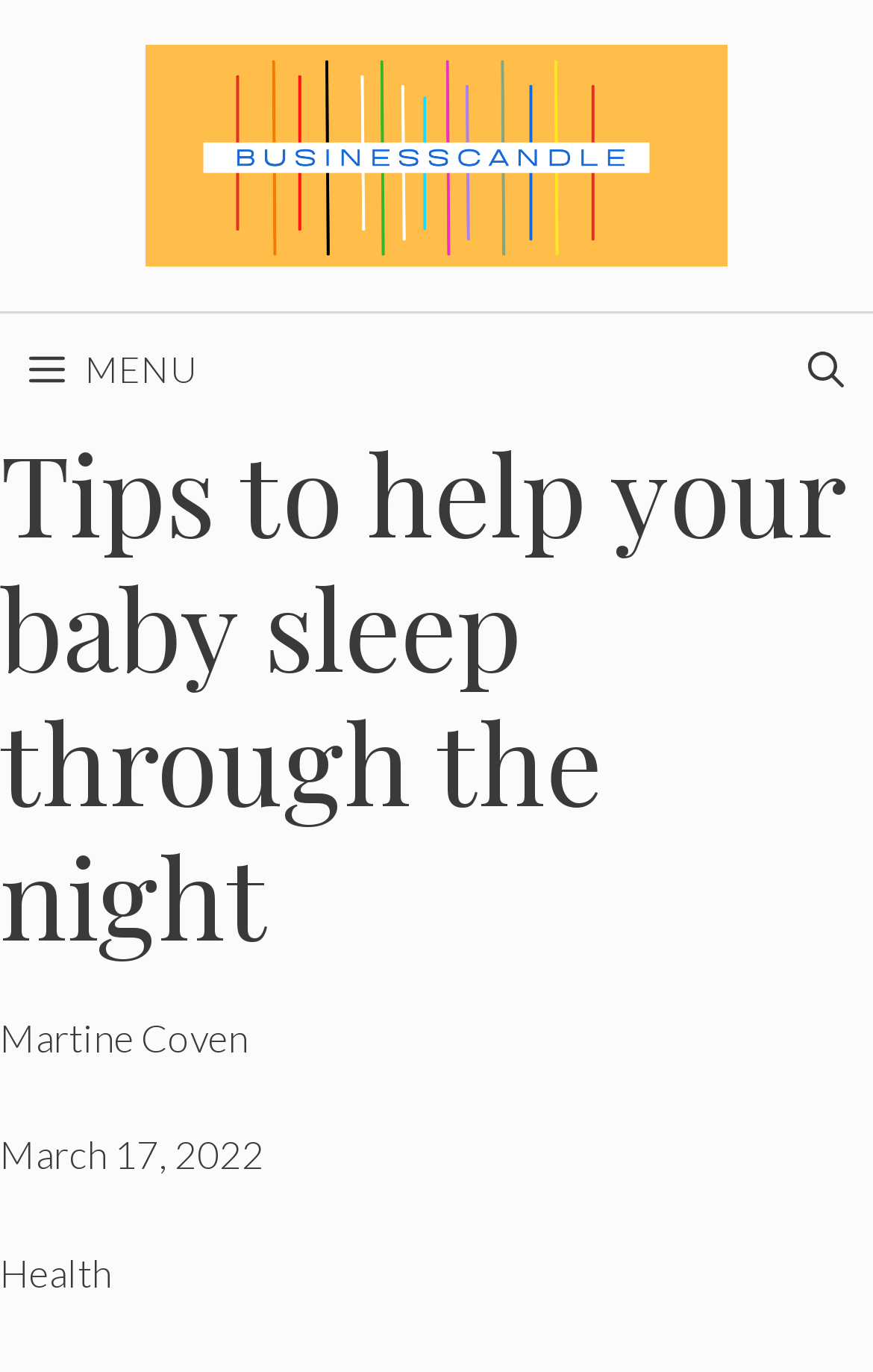What is the website's domain name?
Please give a detailed and elaborate answer to the question.

I found the domain name by looking at the link element in the banner at the top of the page, which says 'businesscandle.com'.